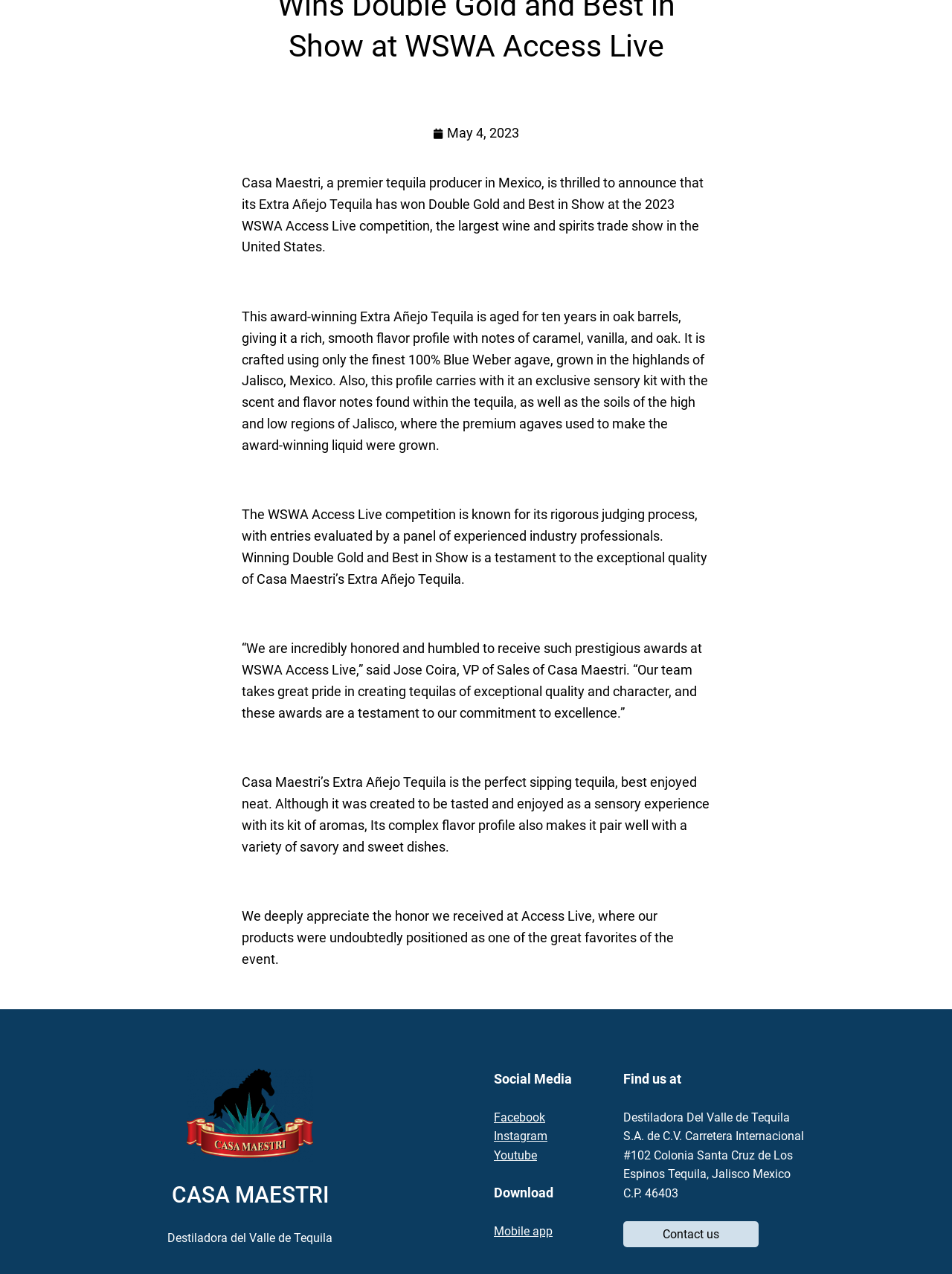What is the date mentioned in the webpage?
Please analyze the image and answer the question with as much detail as possible.

The date is mentioned in the first StaticText element with the text 'May 4, 2023' and bounding box coordinates [0.47, 0.098, 0.545, 0.11].